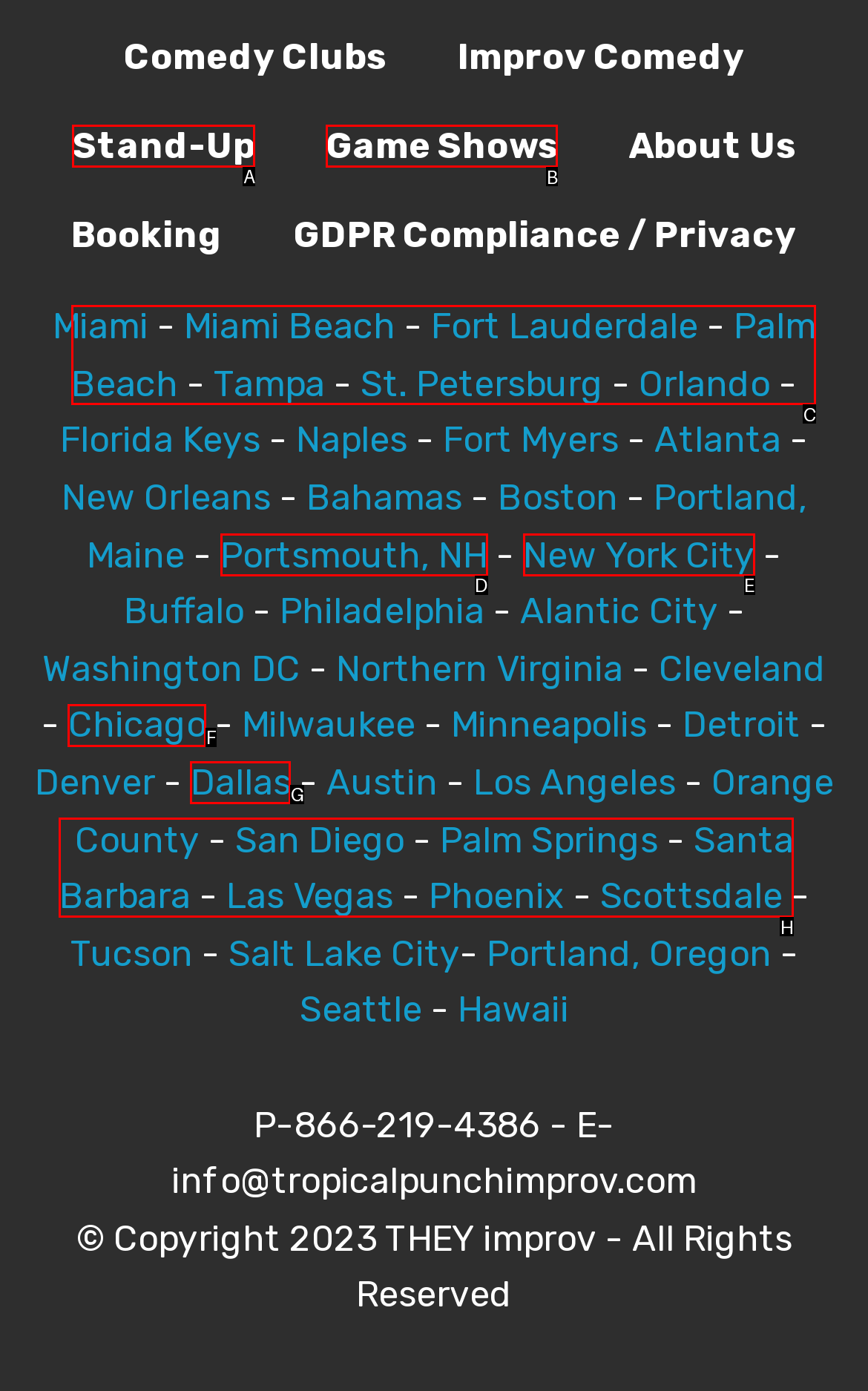Given the instruction: Explore Stand-Up, which HTML element should you click on?
Answer with the letter that corresponds to the correct option from the choices available.

A